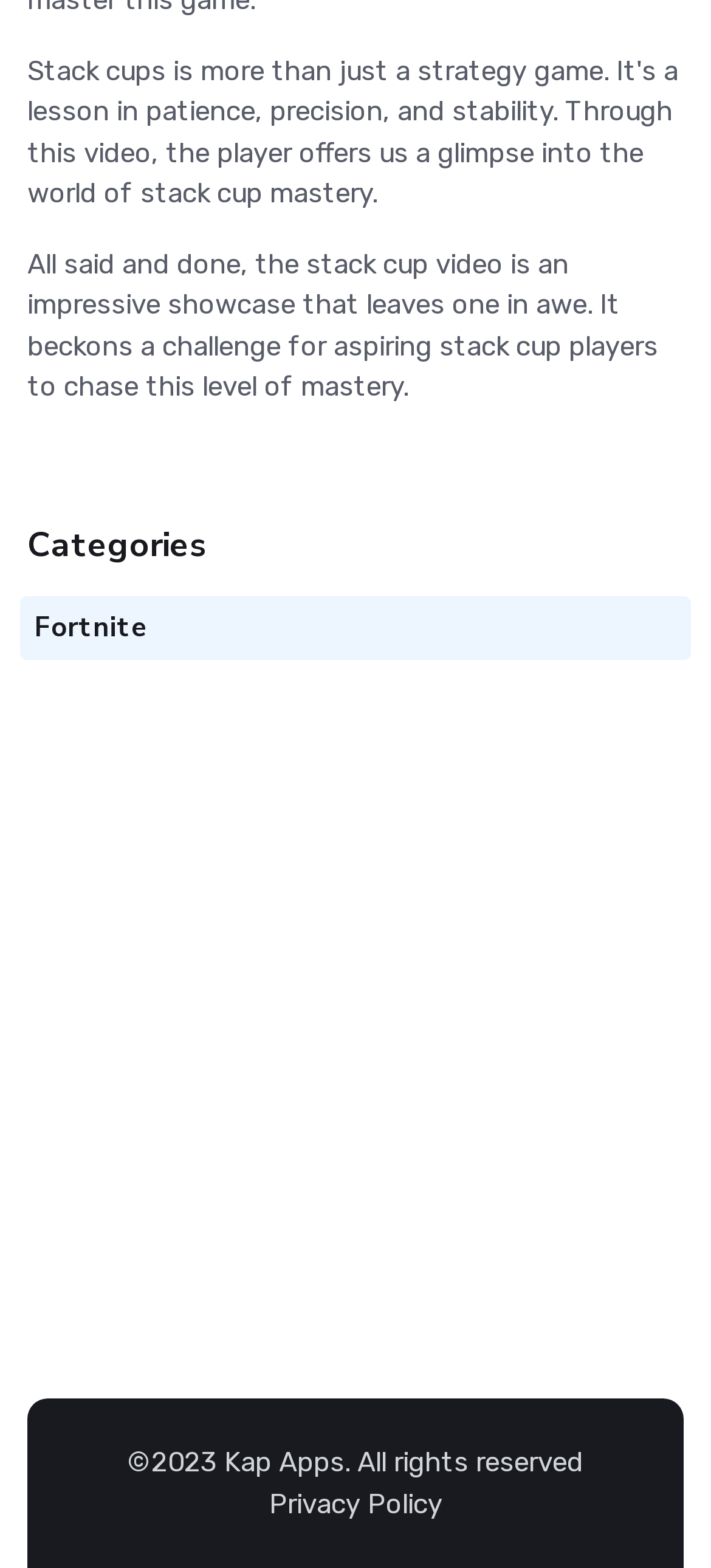Locate the bounding box of the UI element based on this description: "Privacy Policy". Provide four float numbers between 0 and 1 as [left, top, right, bottom].

[0.378, 0.948, 0.622, 0.969]